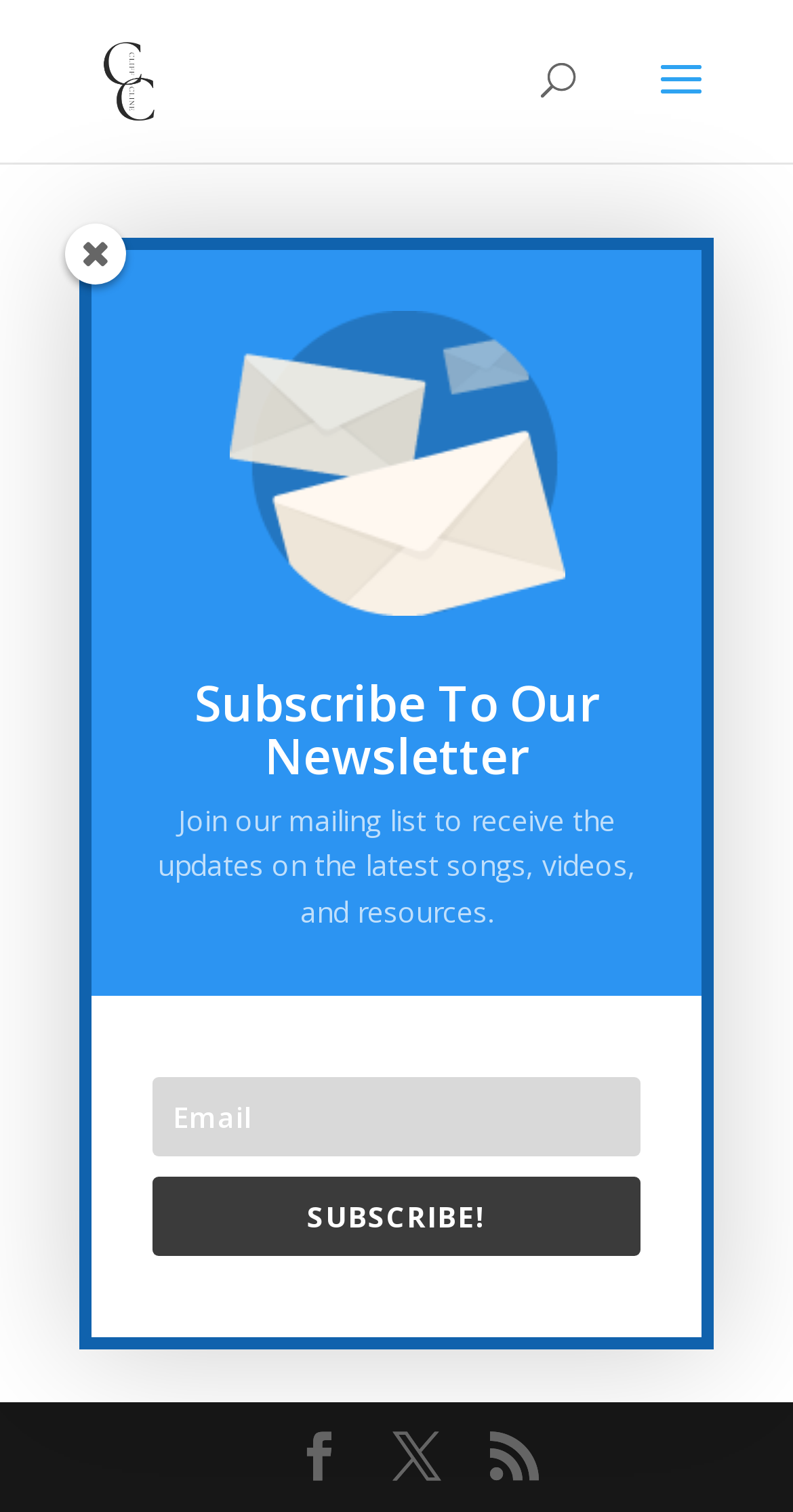Please answer the following question using a single word or phrase: 
What is the date of the article?

Feb 10, 2011